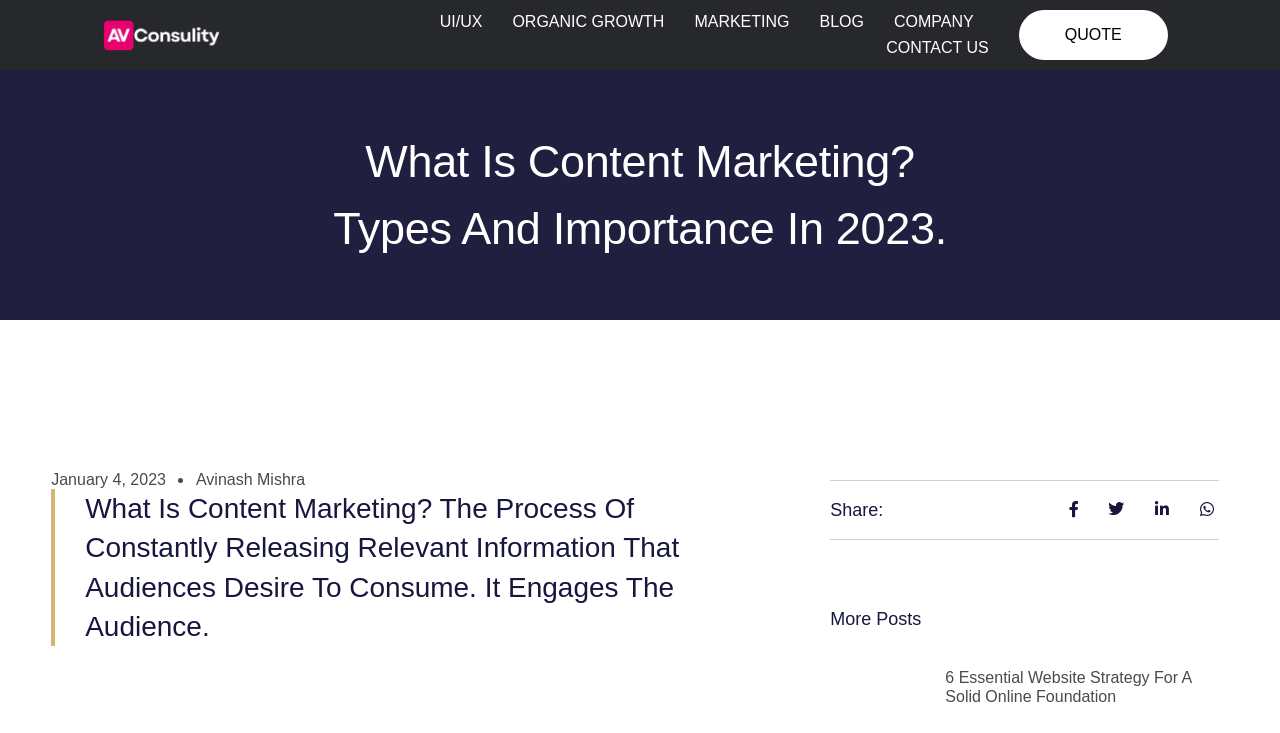Identify the bounding box coordinates for the element you need to click to achieve the following task: "Contact us". The coordinates must be four float values ranging from 0 to 1, formatted as [left, top, right, bottom].

[0.692, 0.048, 0.772, 0.083]